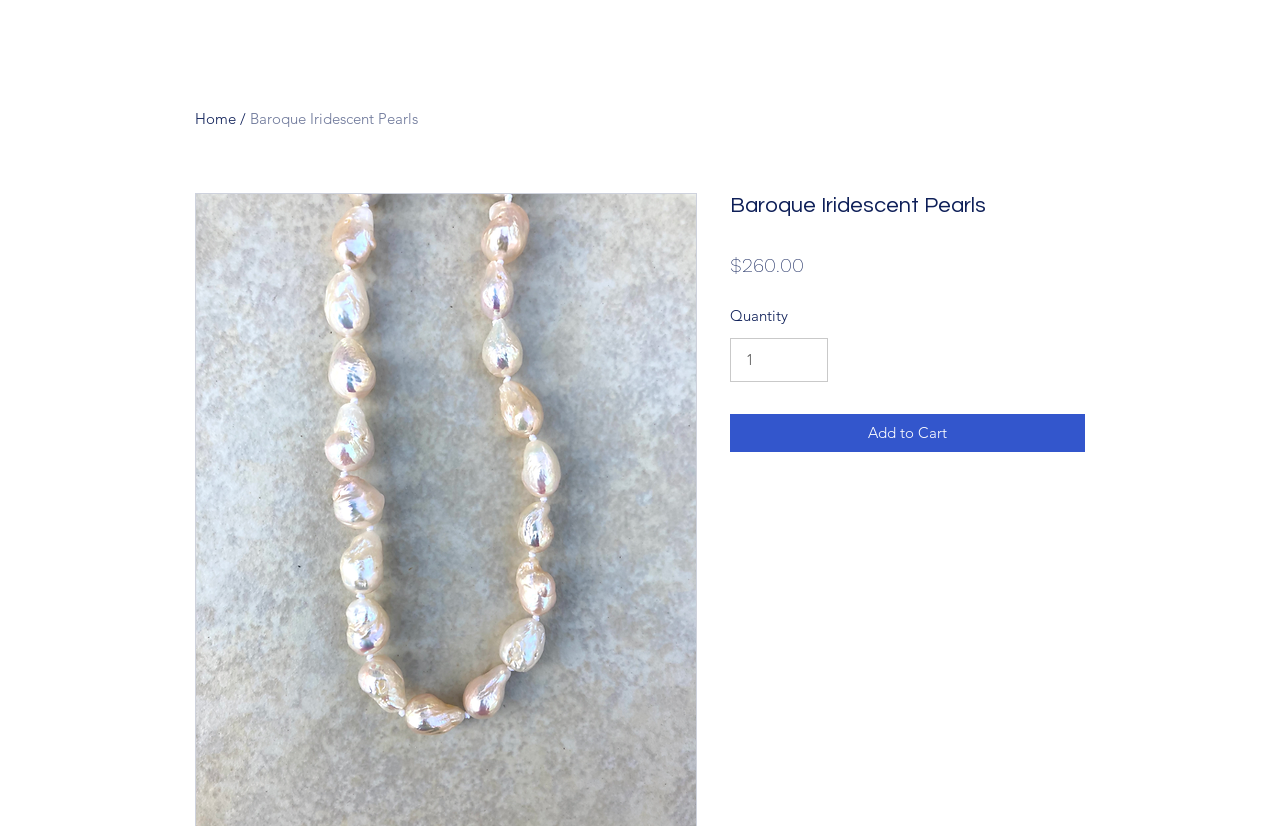Determine the bounding box coordinates of the UI element described by: "Baroque Iridescent Pearls".

[0.195, 0.132, 0.327, 0.155]